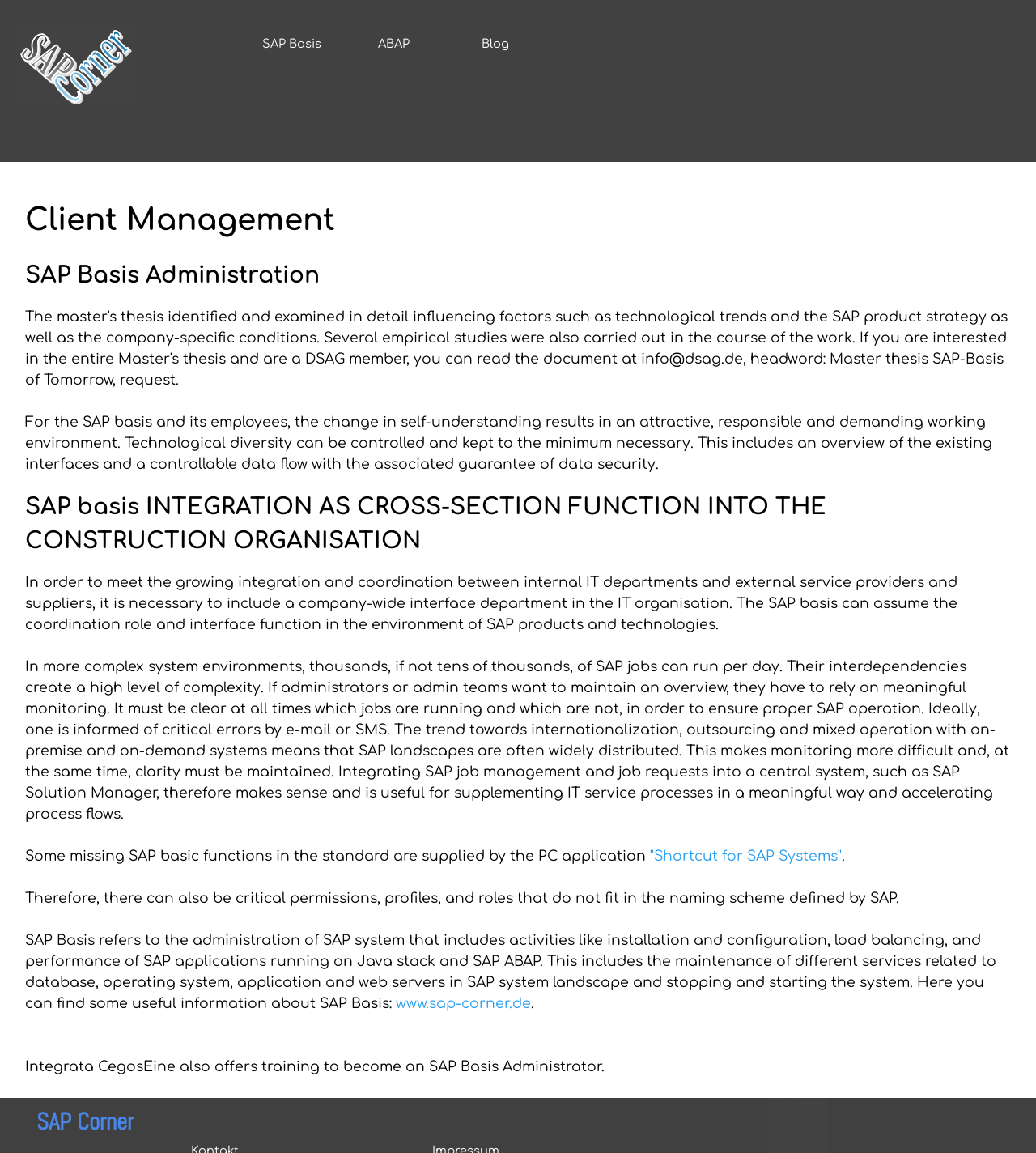Based on the element description "Shortcut for SAP Systems", identify the bounding box of the UI element in the given webpage screenshot. The coordinates should be in the format (top-left x, top-left y, bottom-right x, bottom-right y) and must be between 0 and 1.

[0.627, 0.736, 0.812, 0.749]